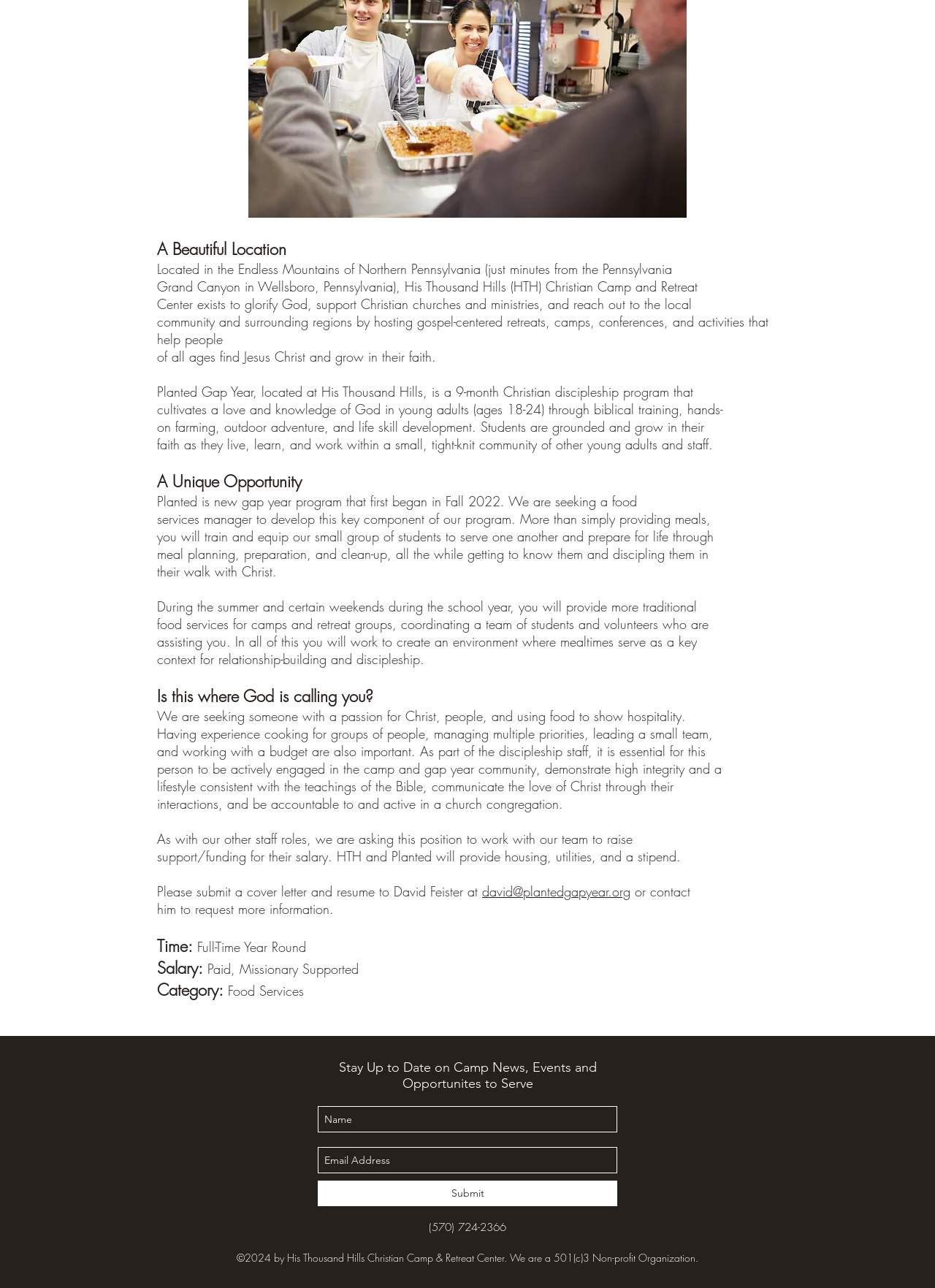Please provide the bounding box coordinate of the region that matches the element description: aria-label="Name" name="name" placeholder="Name". Coordinates should be in the format (top-left x, top-left y, bottom-right x, bottom-right y) and all values should be between 0 and 1.

[0.34, 0.859, 0.66, 0.879]